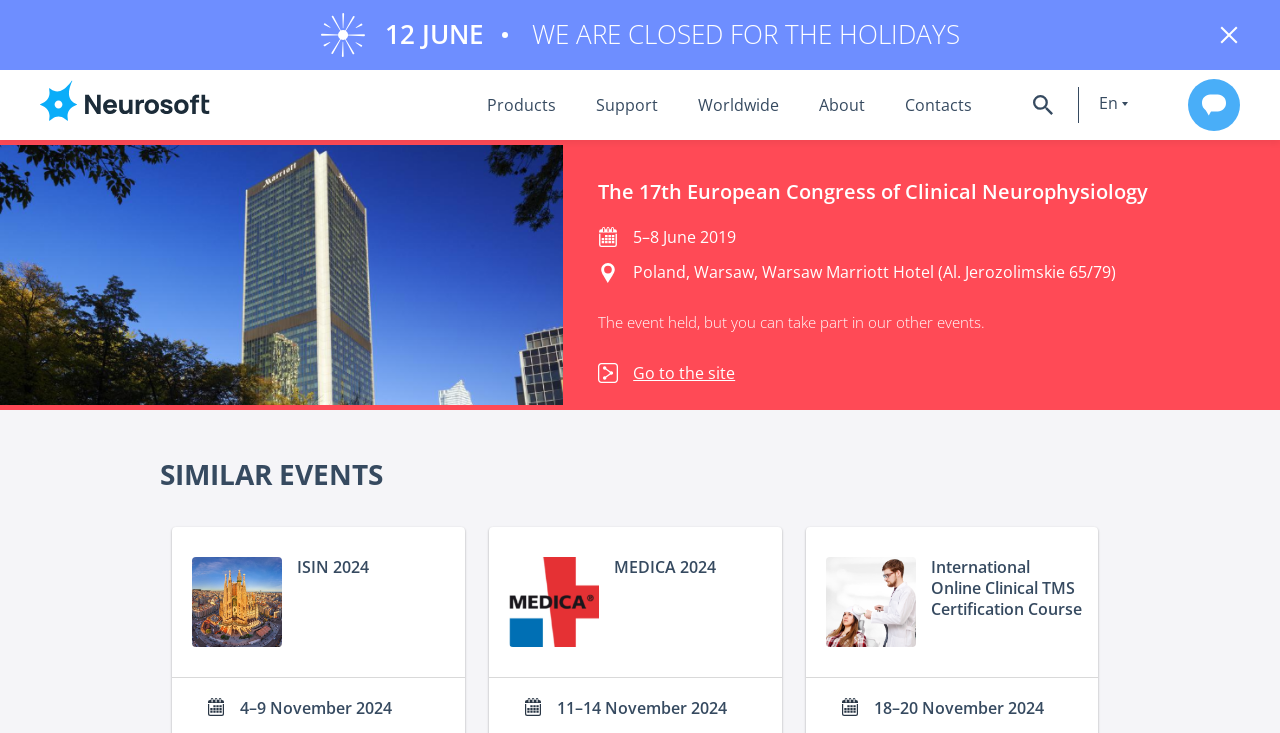Explain the contents of the webpage comprehensively.

This webpage appears to be the official website of the 17th European Congress of Clinical Neurophysiology Neurosoft. At the top left corner, there is a holidays icon and a notification that the office is closed for the holidays from 12 June. Below this, there is a logo image of the congress.

The top navigation menu consists of five links: Products, Support, Worldwide, About, and Contacts. To the right of these links, there is a search button with a magnifying glass icon, and a language selection button with options for English and Russian.

Below the navigation menu, there is a large banner image with the congress title and a call-to-action button to search for something. The banner also displays the dates of the congress, 5-8 June 2019, and the location, Poland, Warsaw, Warsaw Marriott Hotel.

Under the banner, there is a section with a heading "The event held, but you can take part in our other events." Below this, there is a link to go to the site.

The main content of the page is a list of similar events, including ISIN 2024, MEDICA 2024, and International Online Clinical TMS Certification Course. Each event is displayed with an image, title, dates, and a link to the event page. The dates are accompanied by a calendar icon.